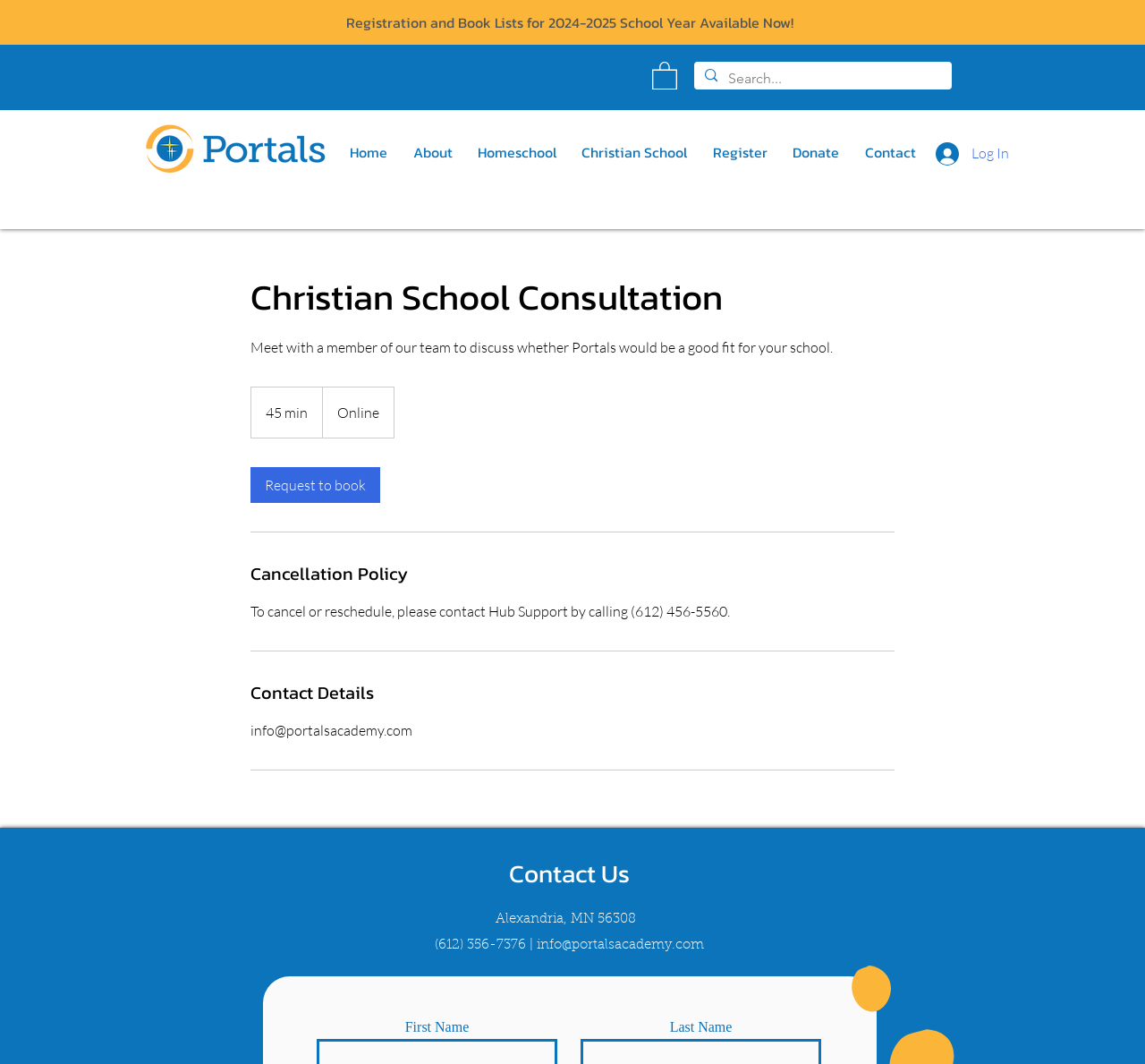What is the contact email for Portals Academy?
Look at the screenshot and give a one-word or phrase answer.

info@portalsacademy.com